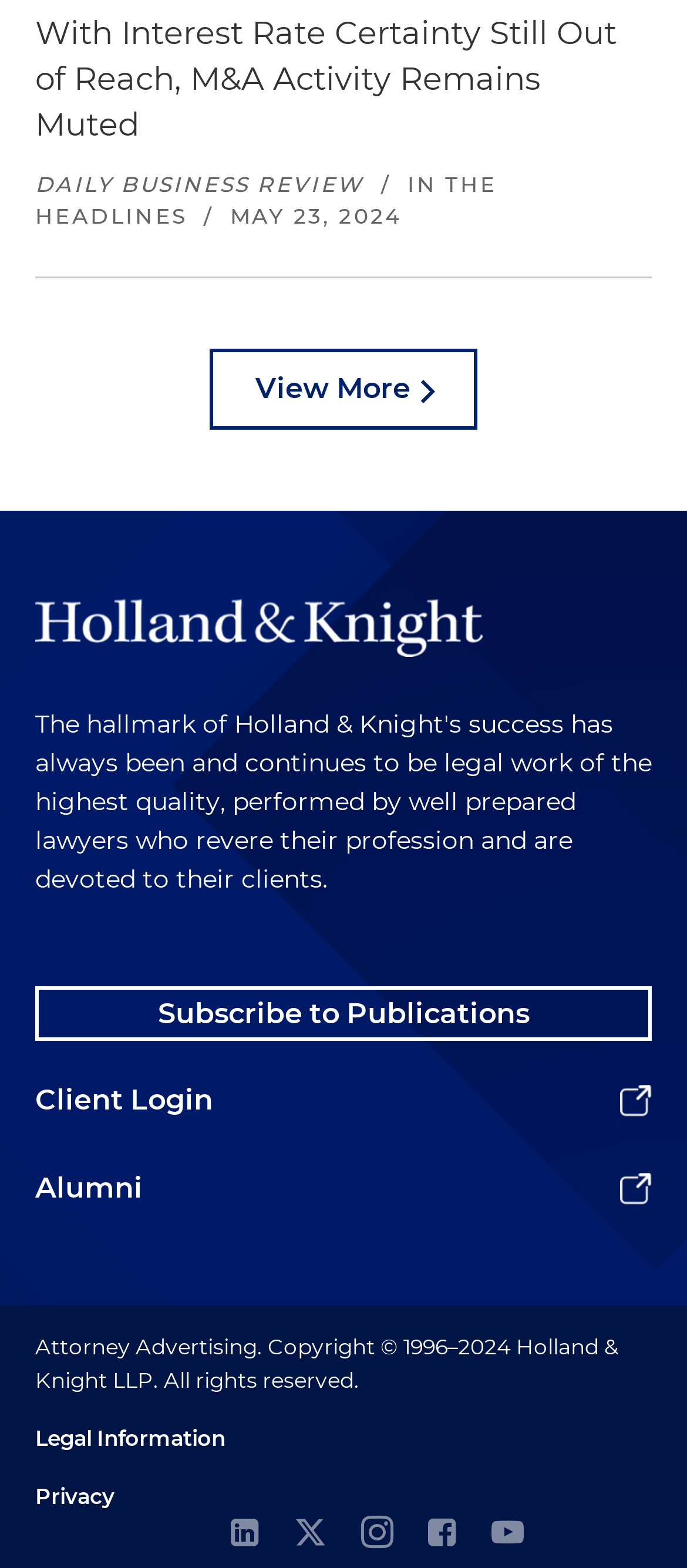Give a concise answer using only one word or phrase for this question:
Is there an option to subscribe to publications?

Yes